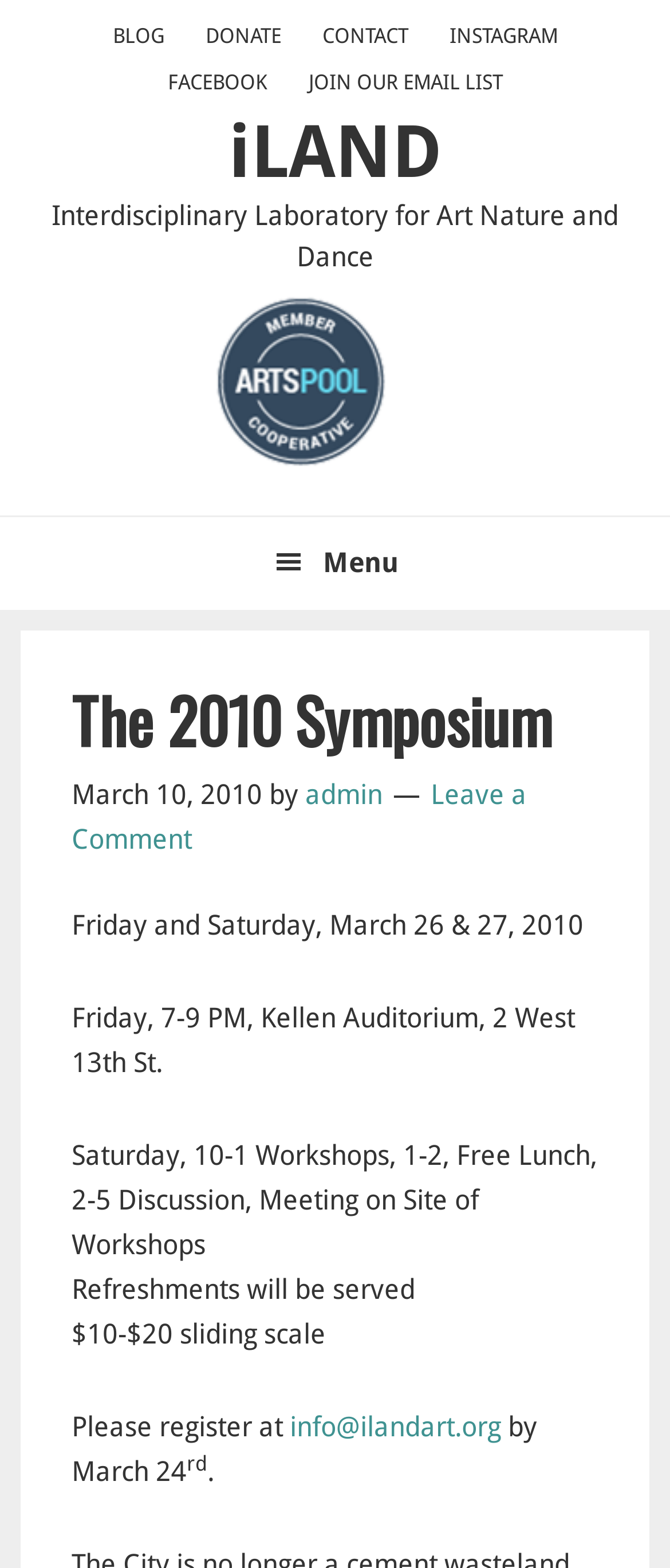Find the bounding box coordinates of the element to click in order to complete this instruction: "Visit the WordPress website". The bounding box coordinates must be four float numbers between 0 and 1, denoted as [left, top, right, bottom].

None